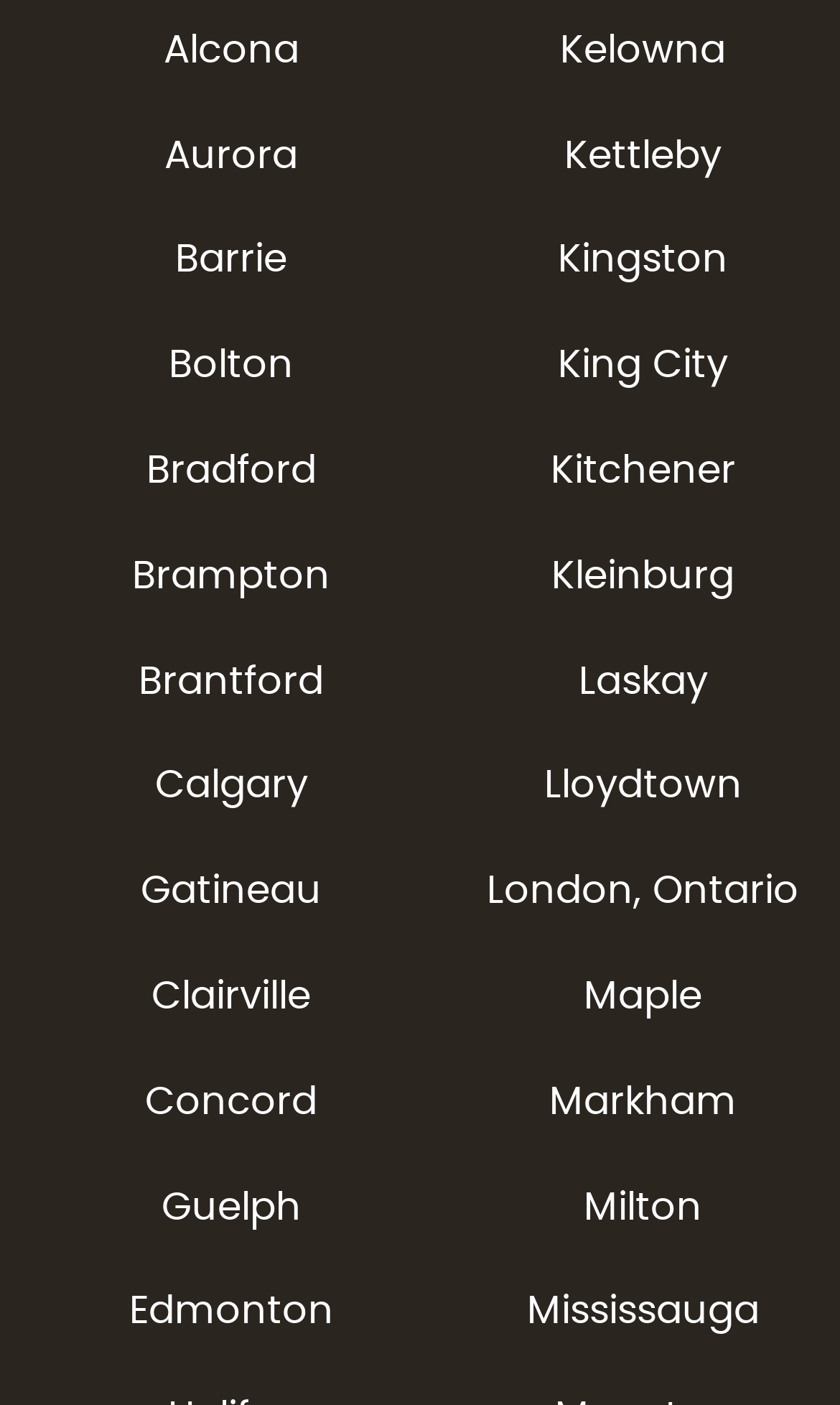Identify the bounding box coordinates of the part that should be clicked to carry out this instruction: "Click on Weed Delivery Maple link".

[0.695, 0.689, 0.836, 0.733]